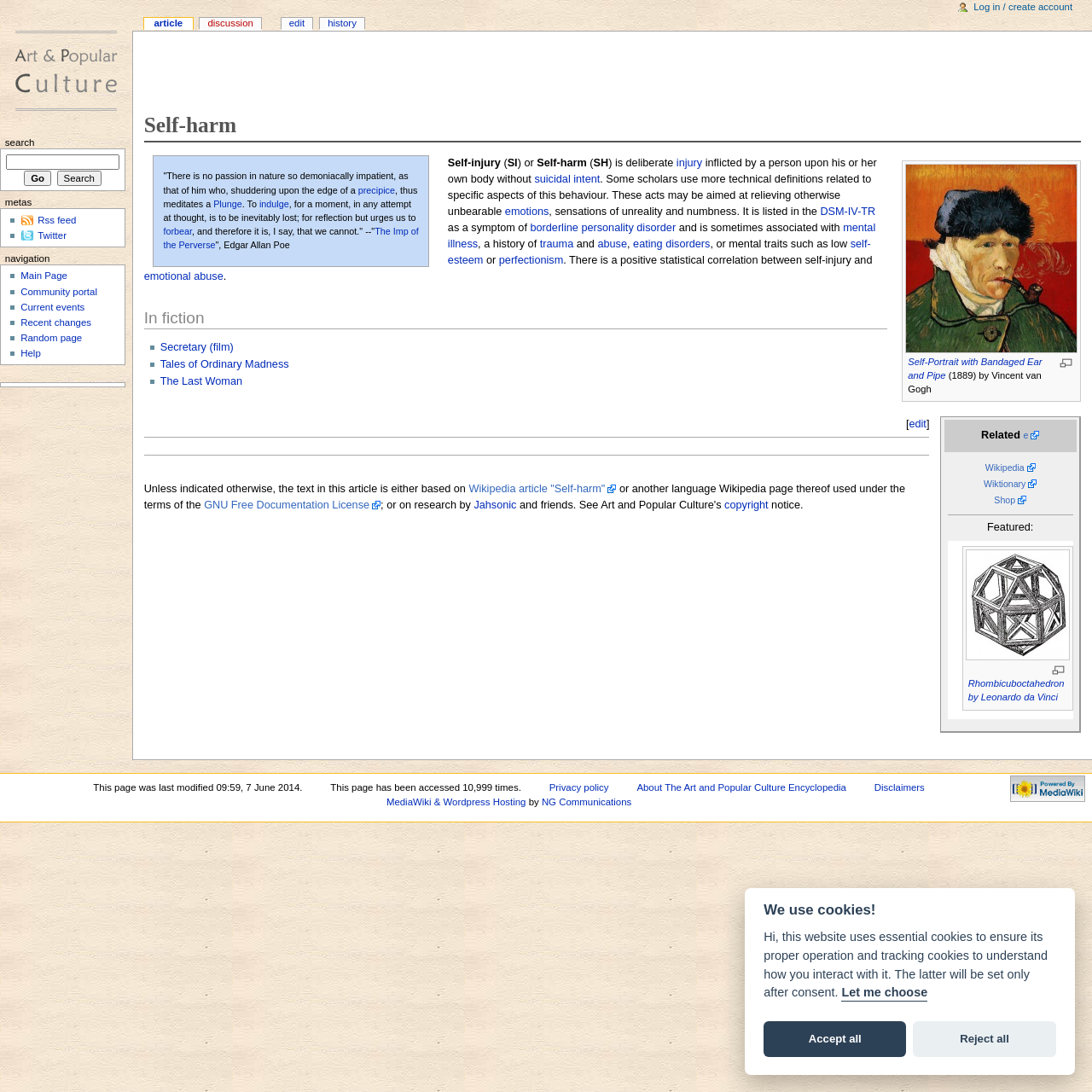Please identify the bounding box coordinates of the clickable element to fulfill the following instruction: "Learn how your comment data is processed". The coordinates should be four float numbers between 0 and 1, i.e., [left, top, right, bottom].

None